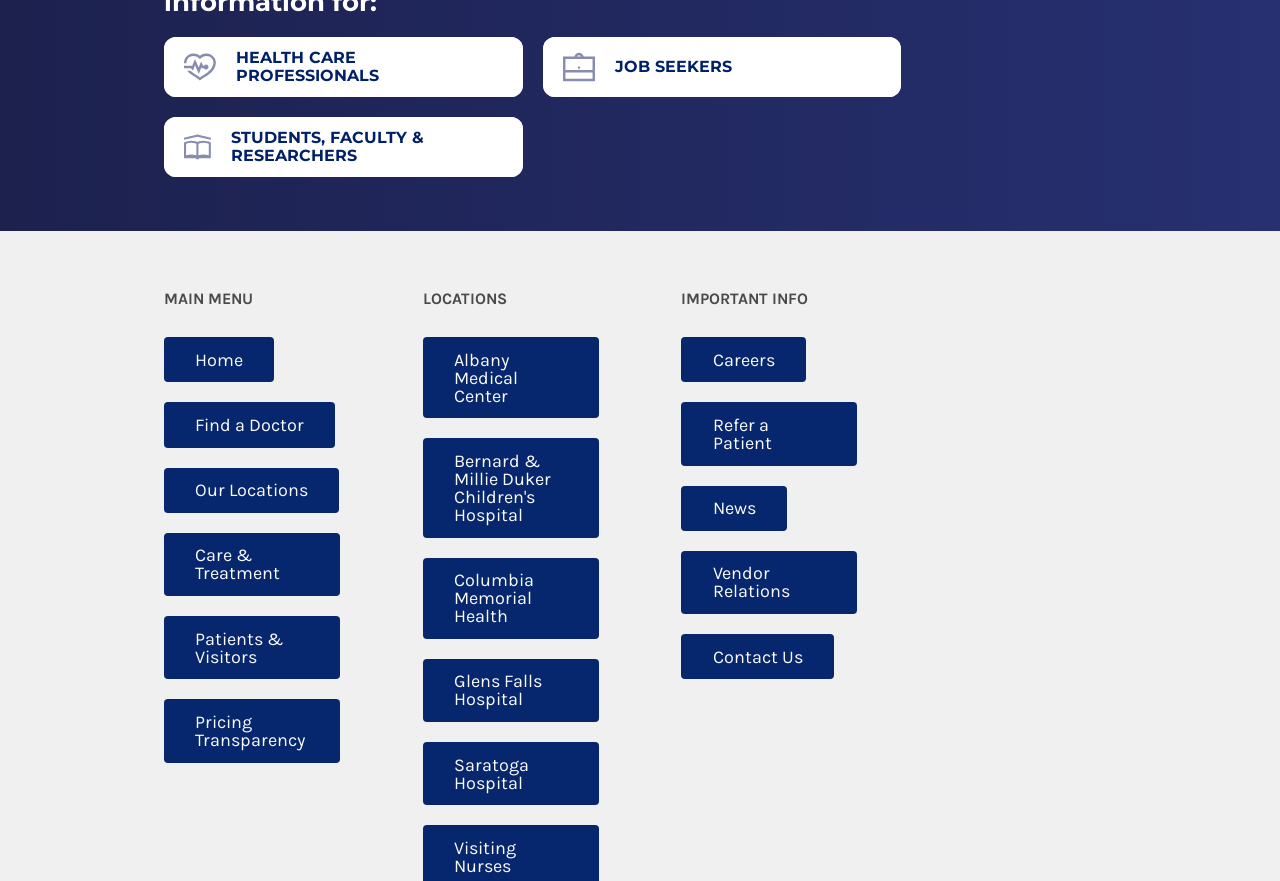Answer with a single word or phrase: 
What is the phone number listed?

518-262-3125